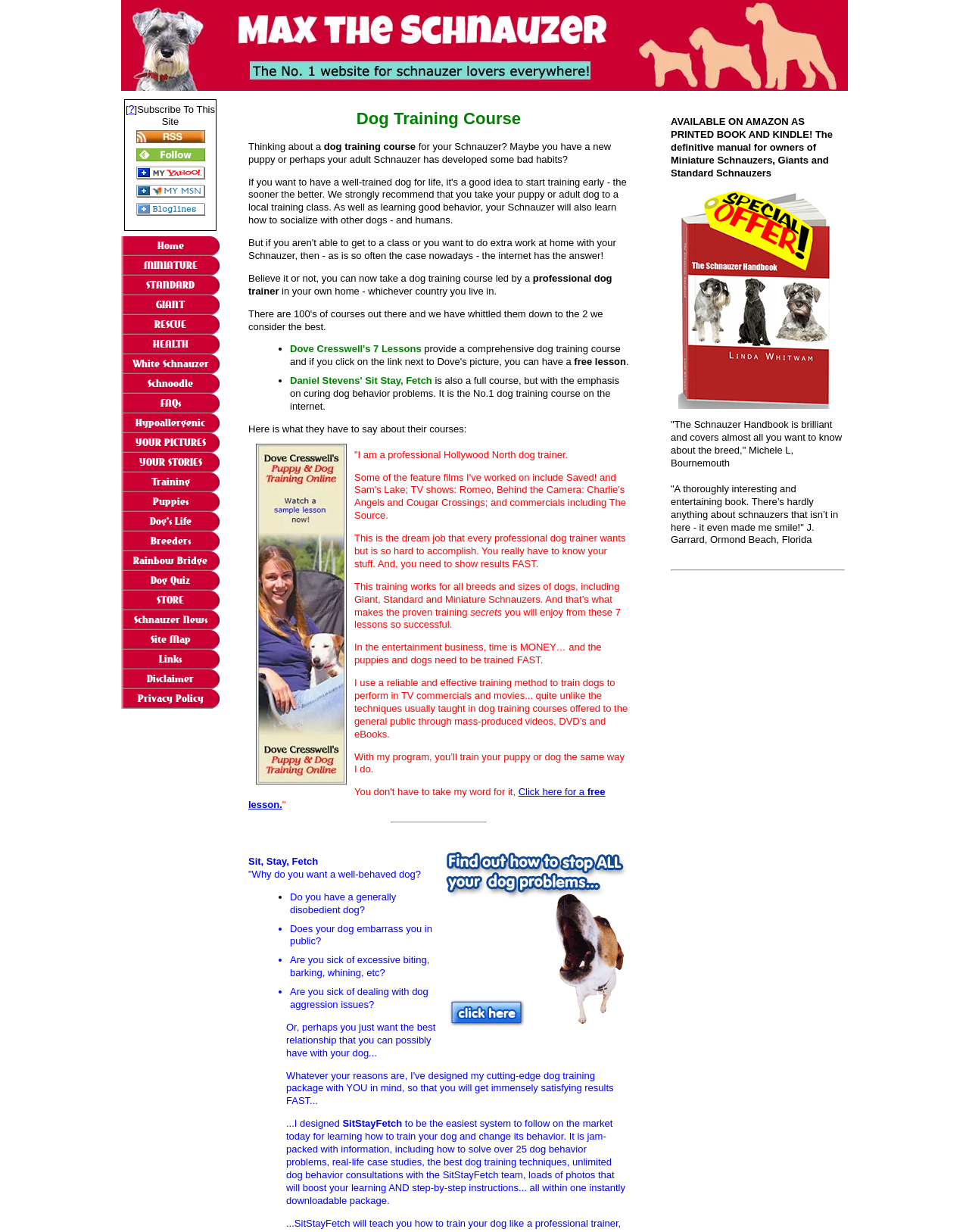Provide a brief response to the question using a single word or phrase: 
What is the name of the dog training course?

Dog Training Course